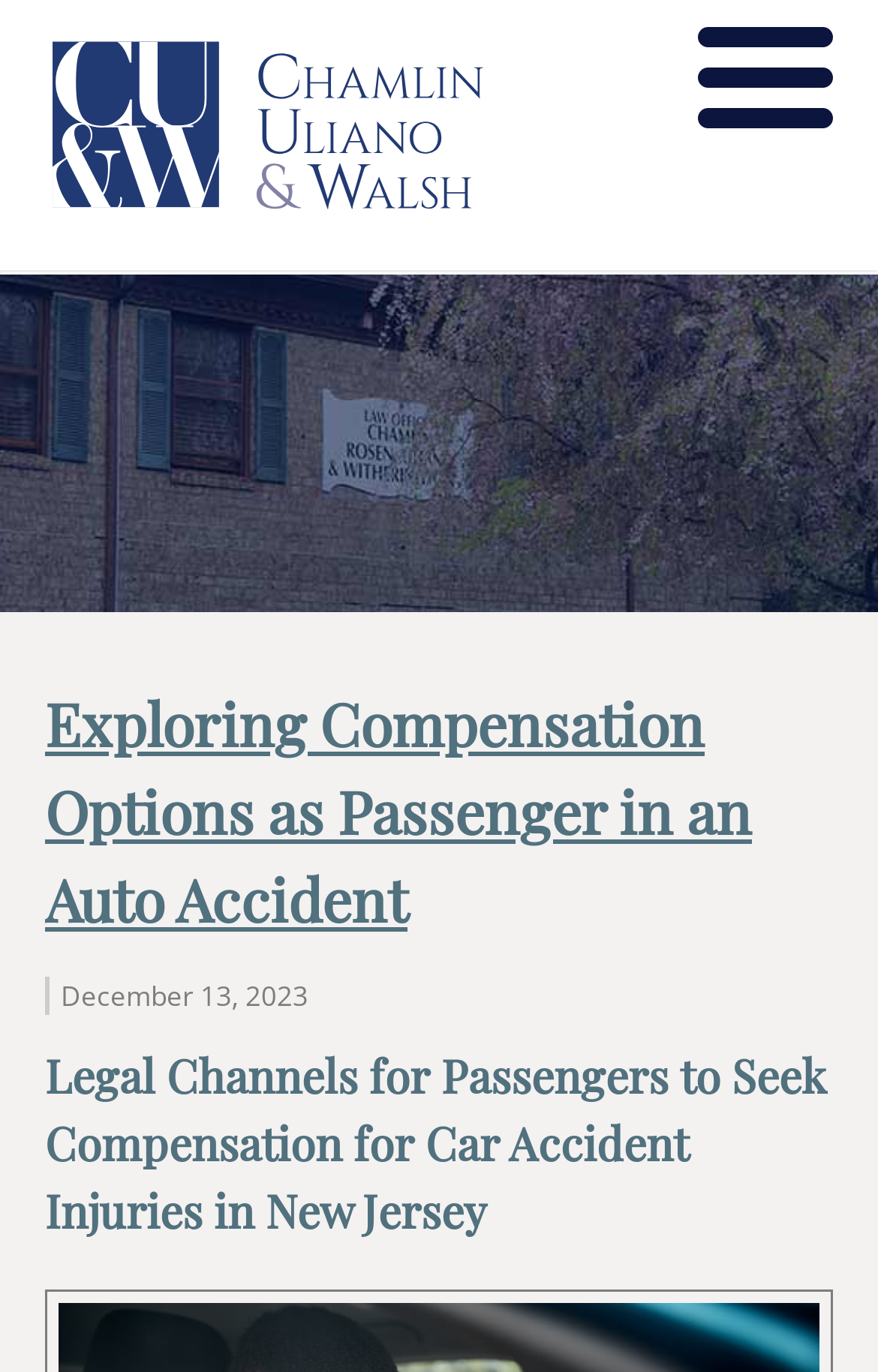Describe all the significant parts and information present on the webpage.

The webpage appears to be a legal information page focused on exploring compensation options for passengers injured in motor vehicle accidents in New Jersey. 

At the top of the page, there is a search bar with a "Search" button to the right, taking up the full width of the page. 

Below the search bar, there is a horizontal separator line. 

Underneath the separator, the law firm's logo, "Chamlin Uliano & Walsh", is displayed as an image, accompanied by a link to the firm's name. 

The main content of the page is divided into sections, with headings and subheadings. The first heading, "Exploring Compensation Options as Passenger in an Auto Accident", is followed by a link to the same title and a date, "December 13, 2023". 

The second heading, "Legal Channels for Passengers to Seek Compensation for Car Accident Injuries in New Jersey", is positioned below the first heading.